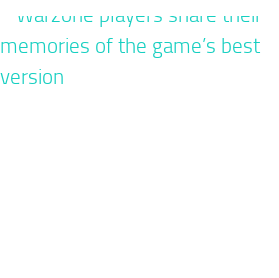Who is the target audience of the article?
Please provide a detailed and comprehensive answer to the question.

The target audience of the article appears to be both new and veteran players of the Warzone game, as the article aims to connect readers through shared memories of competitive gameplay and camaraderie, regardless of their level of experience with the game.